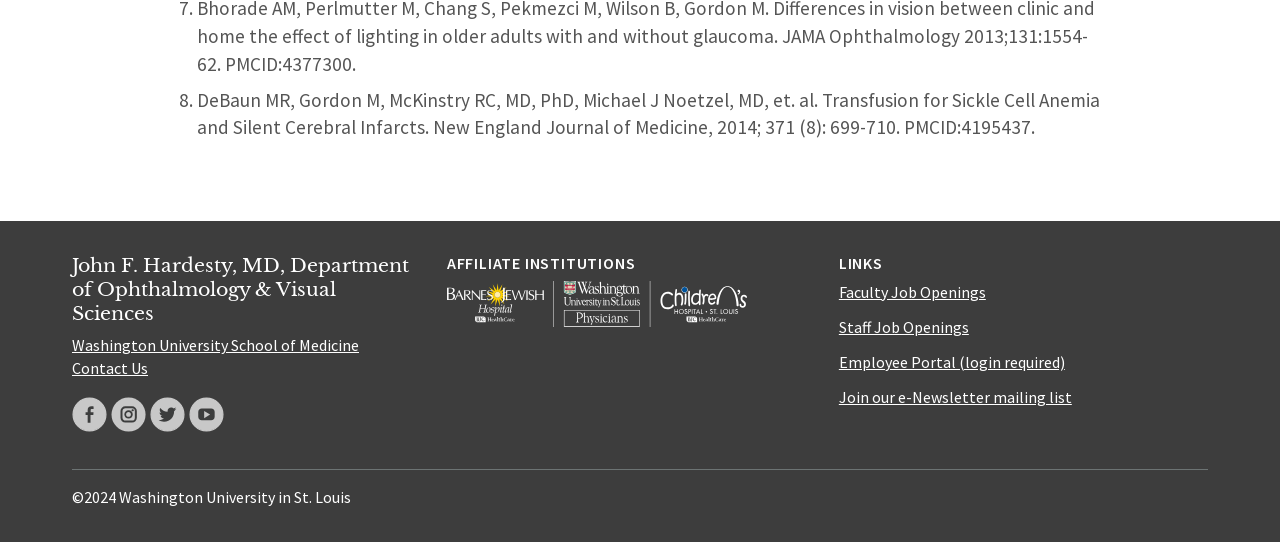Answer this question in one word or a short phrase: What is the name of the department?

Department of Ophthalmology & Visual Sciences